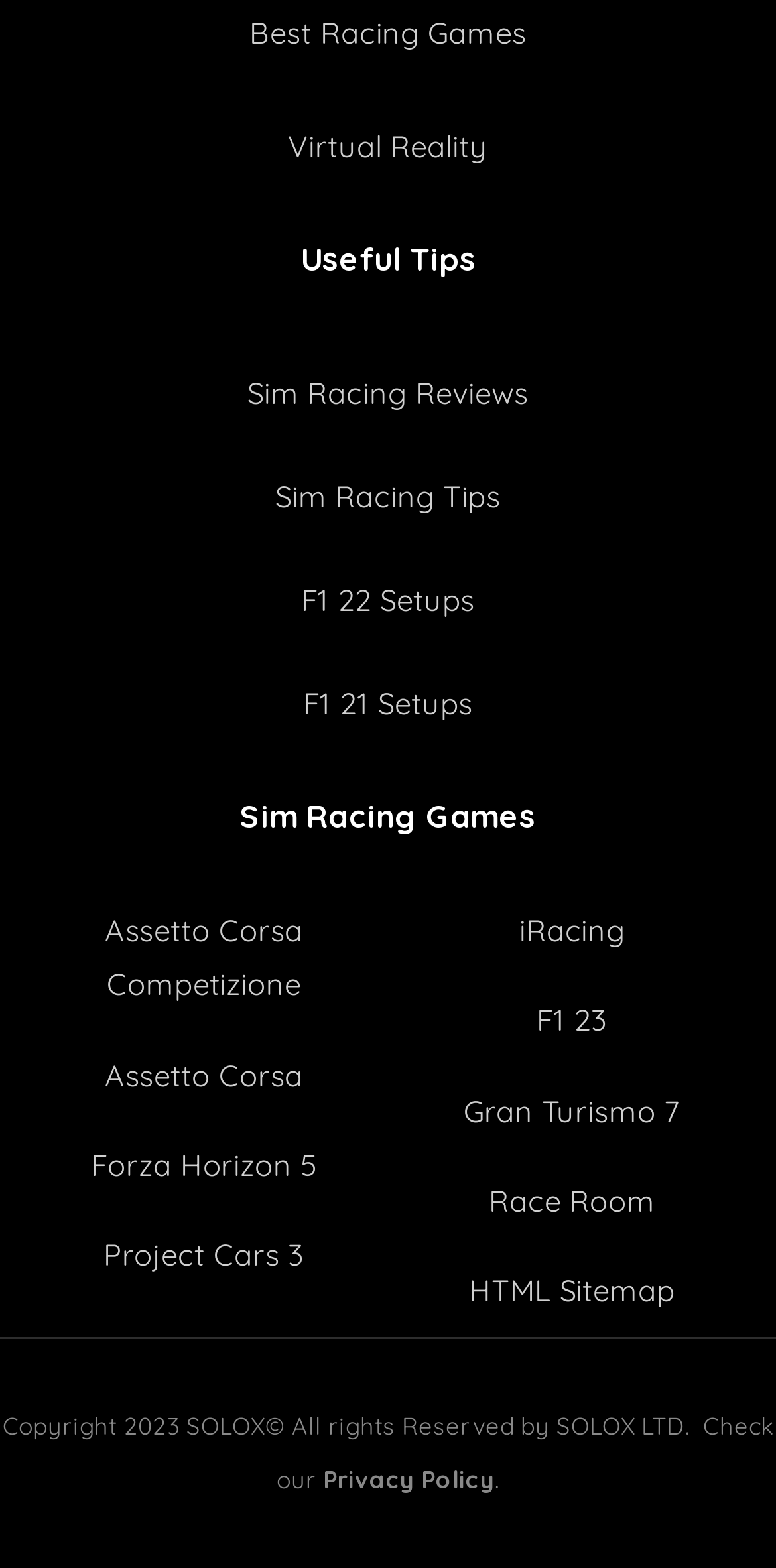Identify the bounding box coordinates of the clickable region to carry out the given instruction: "Click on Best Racing Games".

[0.026, 0.004, 0.974, 0.038]